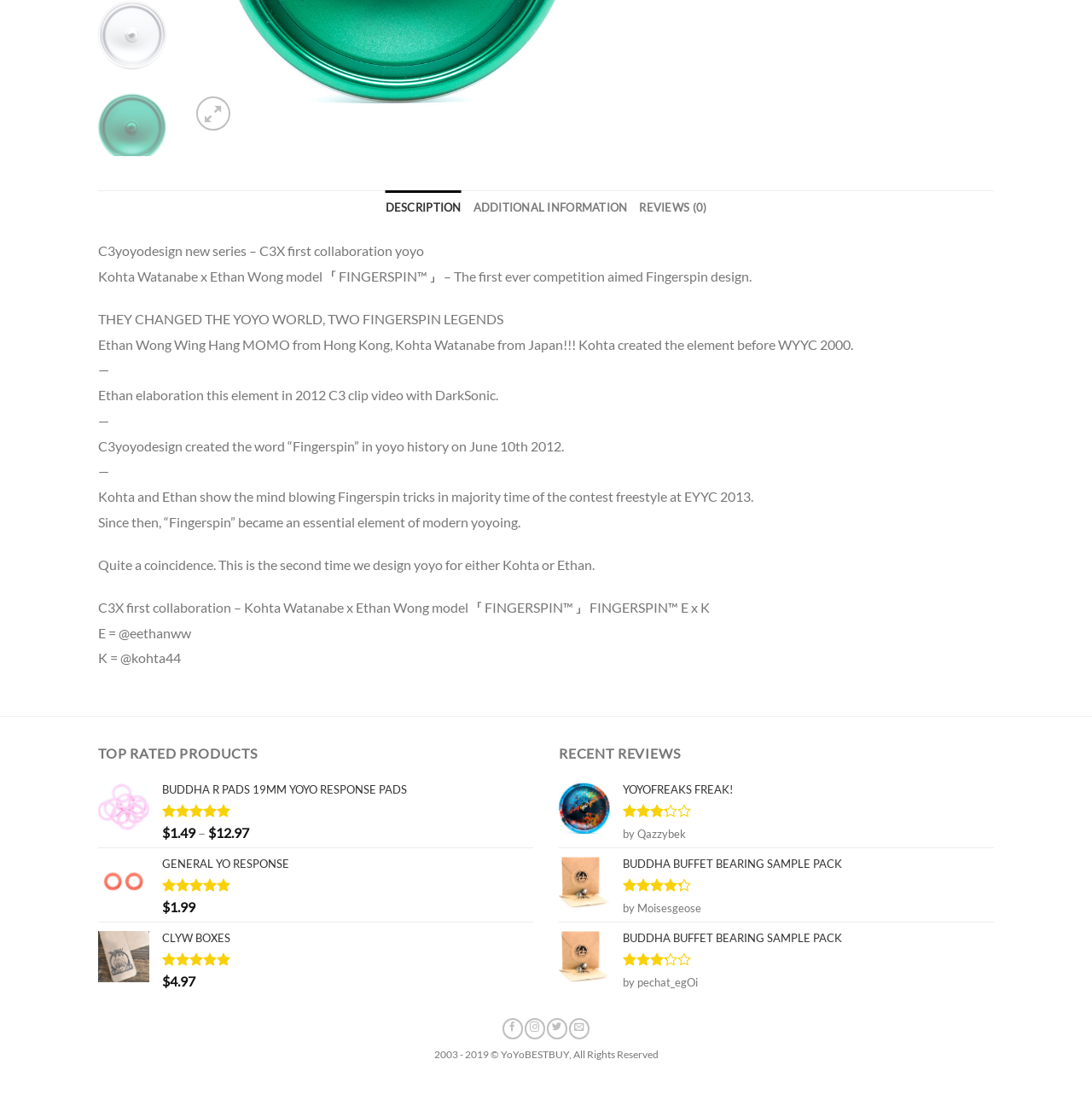Provide the bounding box coordinates of the HTML element described by the text: "General Yo Response".

[0.148, 0.779, 0.488, 0.792]